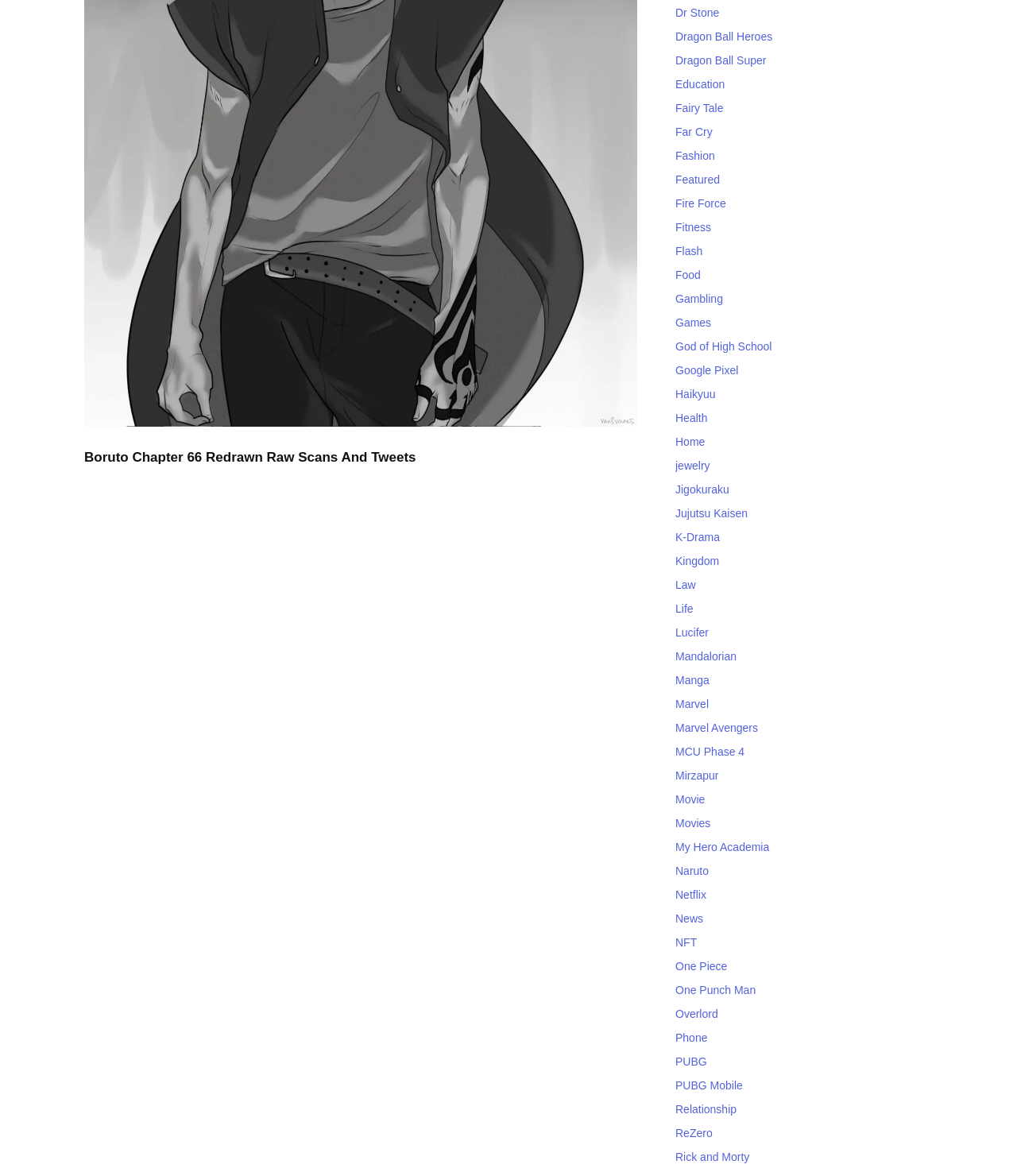Please identify the bounding box coordinates of the element's region that should be clicked to execute the following instruction: "Click on the 'One Piece' link". The bounding box coordinates must be four float numbers between 0 and 1, i.e., [left, top, right, bottom].

[0.664, 0.816, 0.715, 0.827]